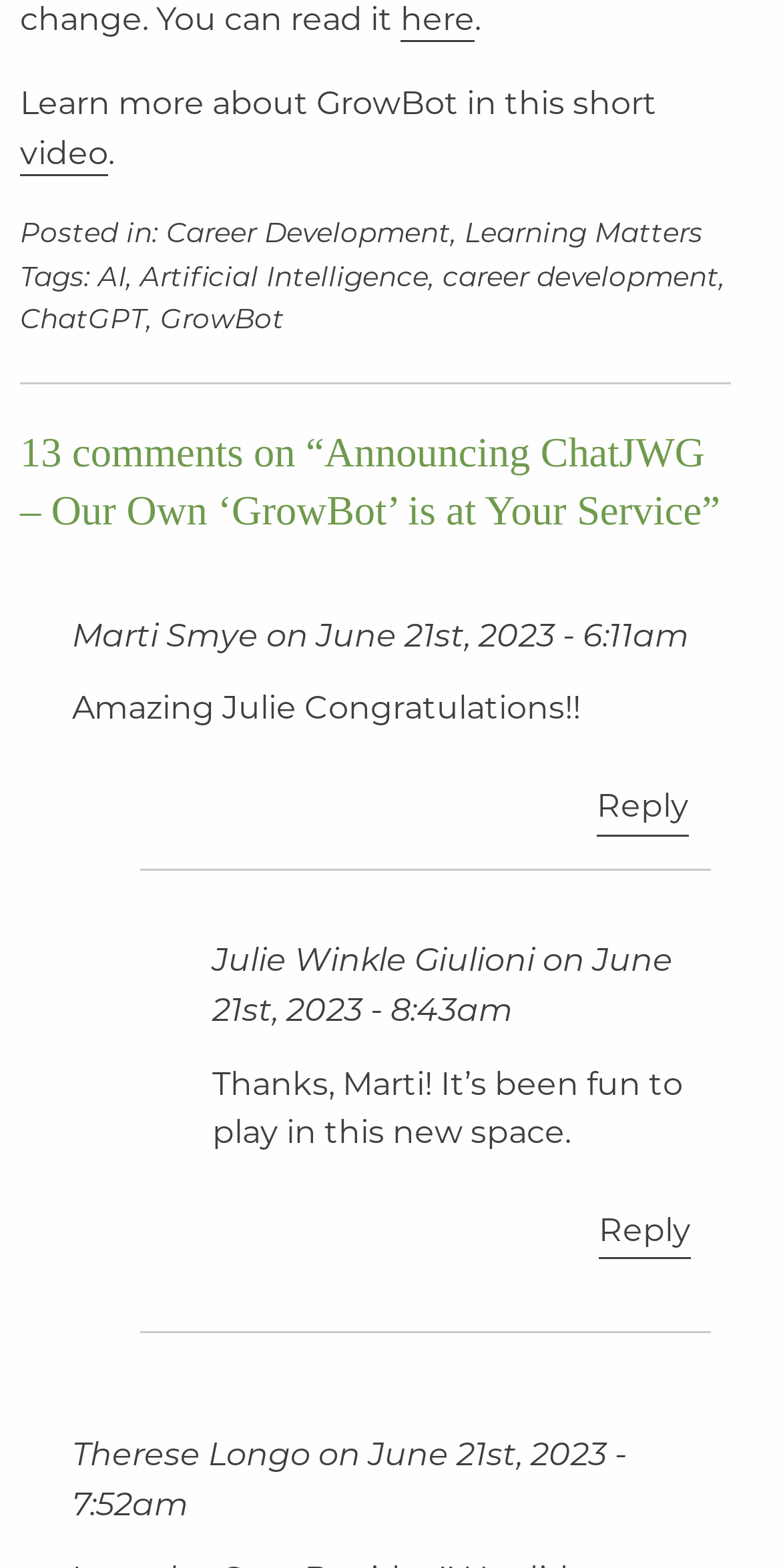Provide the bounding box coordinates for the UI element that is described by this text: "ChatGPT". The coordinates should be in the form of four float numbers between 0 and 1: [left, top, right, bottom].

[0.026, 0.193, 0.187, 0.215]